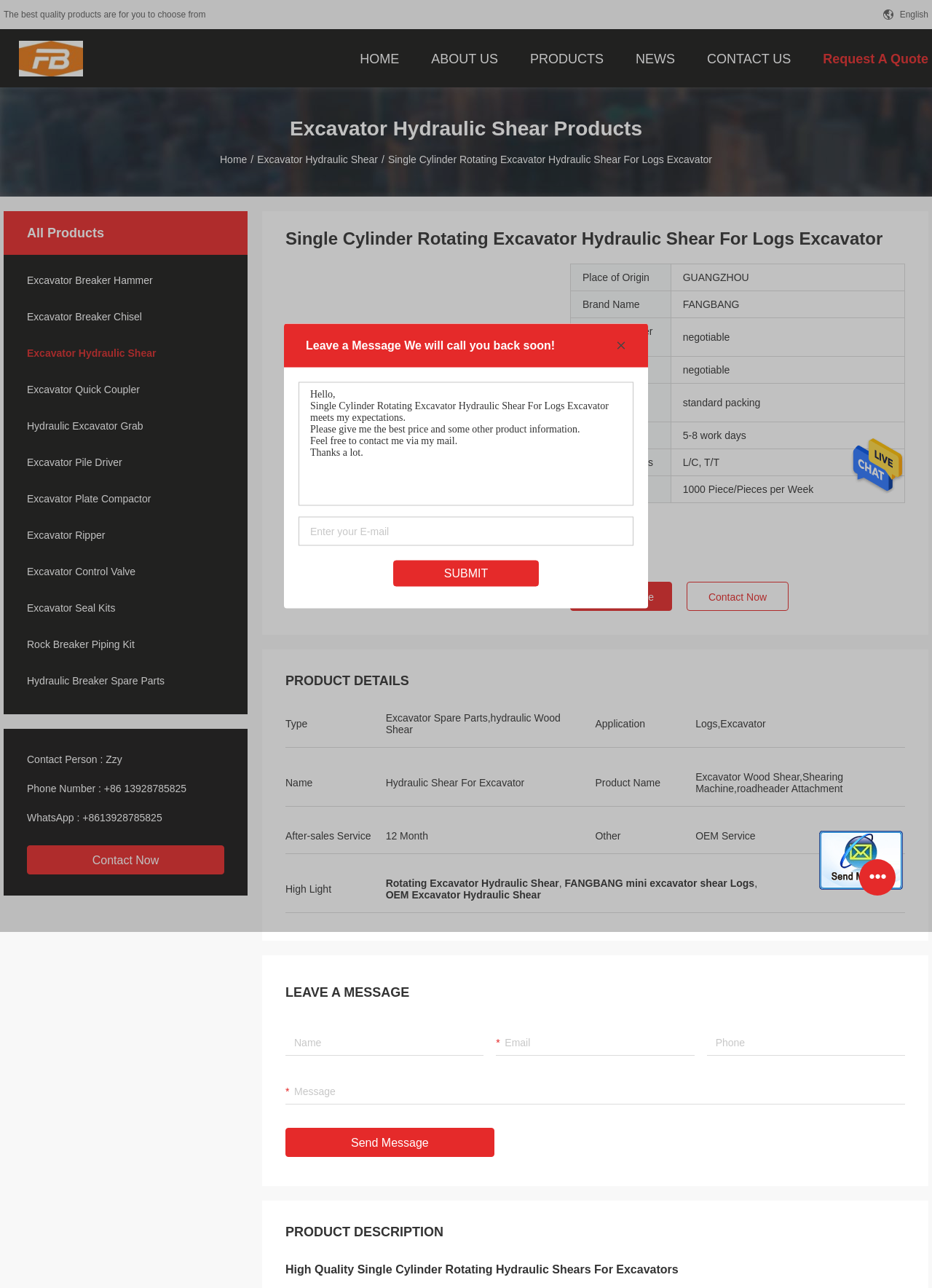Explain the contents of the webpage comprehensively.

This webpage is about a product called Single Cylinder Rotating Excavator Hydraulic Shear For Logs Excavator. At the top, there is a navigation menu with links to HOME, ABOUT US, PRODUCTS, NEWS, and CONTACT US. Below the navigation menu, there is a heading that reads "Excavator Hydraulic Shear Products" followed by a breadcrumb trail showing the current page's location.

On the left side of the page, there is a list of product categories, including Excavator Breaker Hammer, Excavator Breaker Chisel, Excavator Hydraulic Shear, and others. Each category has a link to a corresponding page.

In the main content area, there is a product description with a heading that reads "Single Cylinder Rotating Excavator Hydraulic Shear For Logs Excavator". Below the heading, there are two images of the product. On the right side of the images, there is a table with product details, including Place of Origin, Brand Name, Minimum Order Quantity, Price, Packaging Details, Delivery Time, and Payment Terms.

Above the product description, there is a contact form with a heading that reads "Leave a Message". The form has fields for entering a message, email, and phone number. There is also a "Send Message" button and a "SUBMIT" button.

At the bottom of the page, there is a section with contact information, including a contact person's name, phone number, WhatsApp number, and a "Contact Now" button.